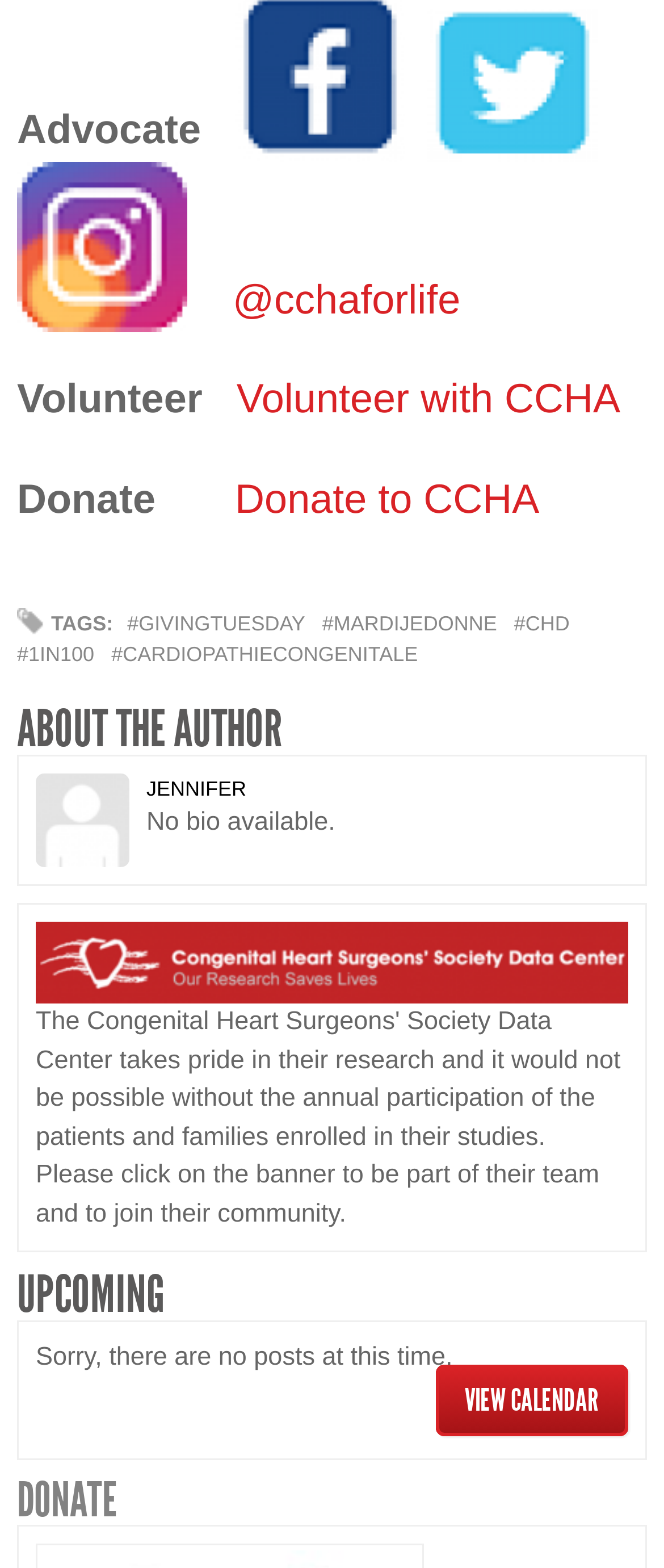Determine the coordinates of the bounding box that should be clicked to complete the instruction: "View calendar". The coordinates should be represented by four float numbers between 0 and 1: [left, top, right, bottom].

[0.656, 0.87, 0.946, 0.916]